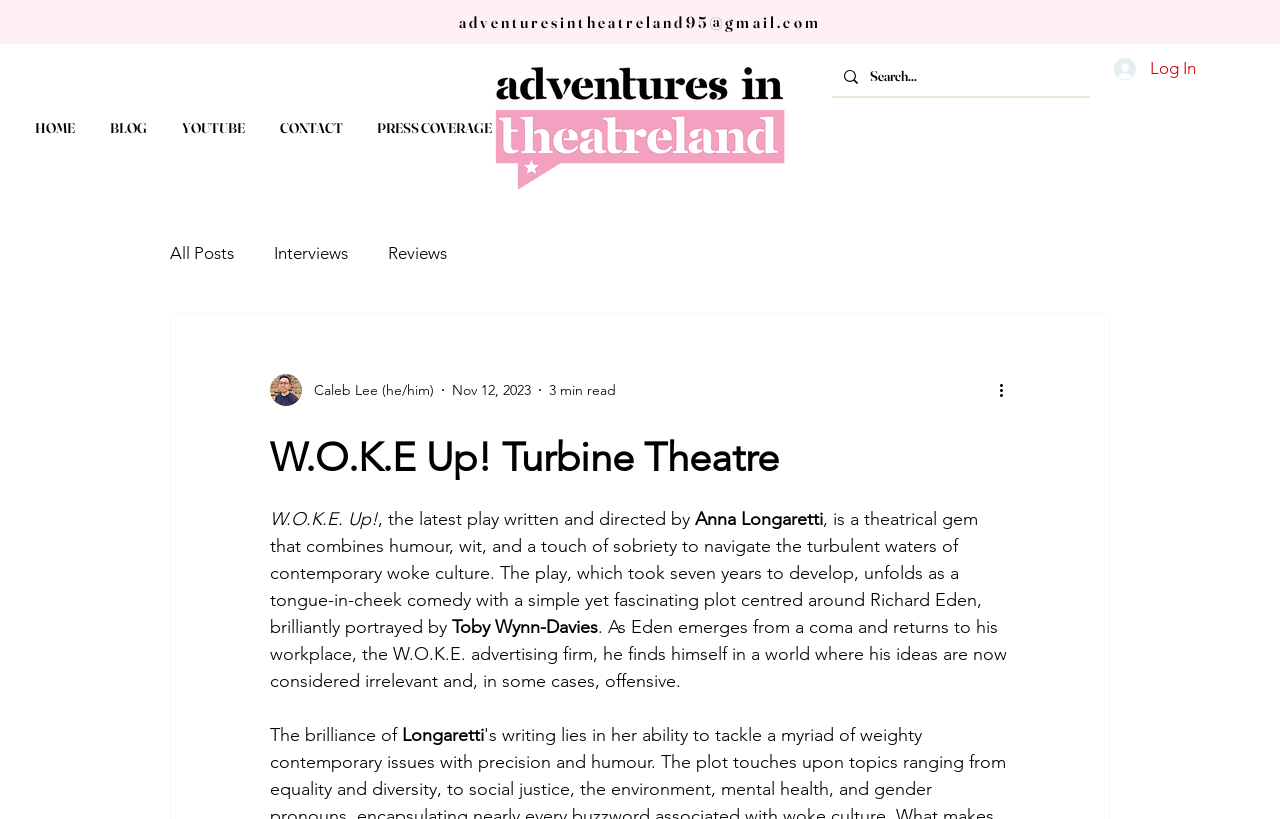Could you locate the bounding box coordinates for the section that should be clicked to accomplish this task: "Search for something".

[0.65, 0.071, 0.852, 0.12]